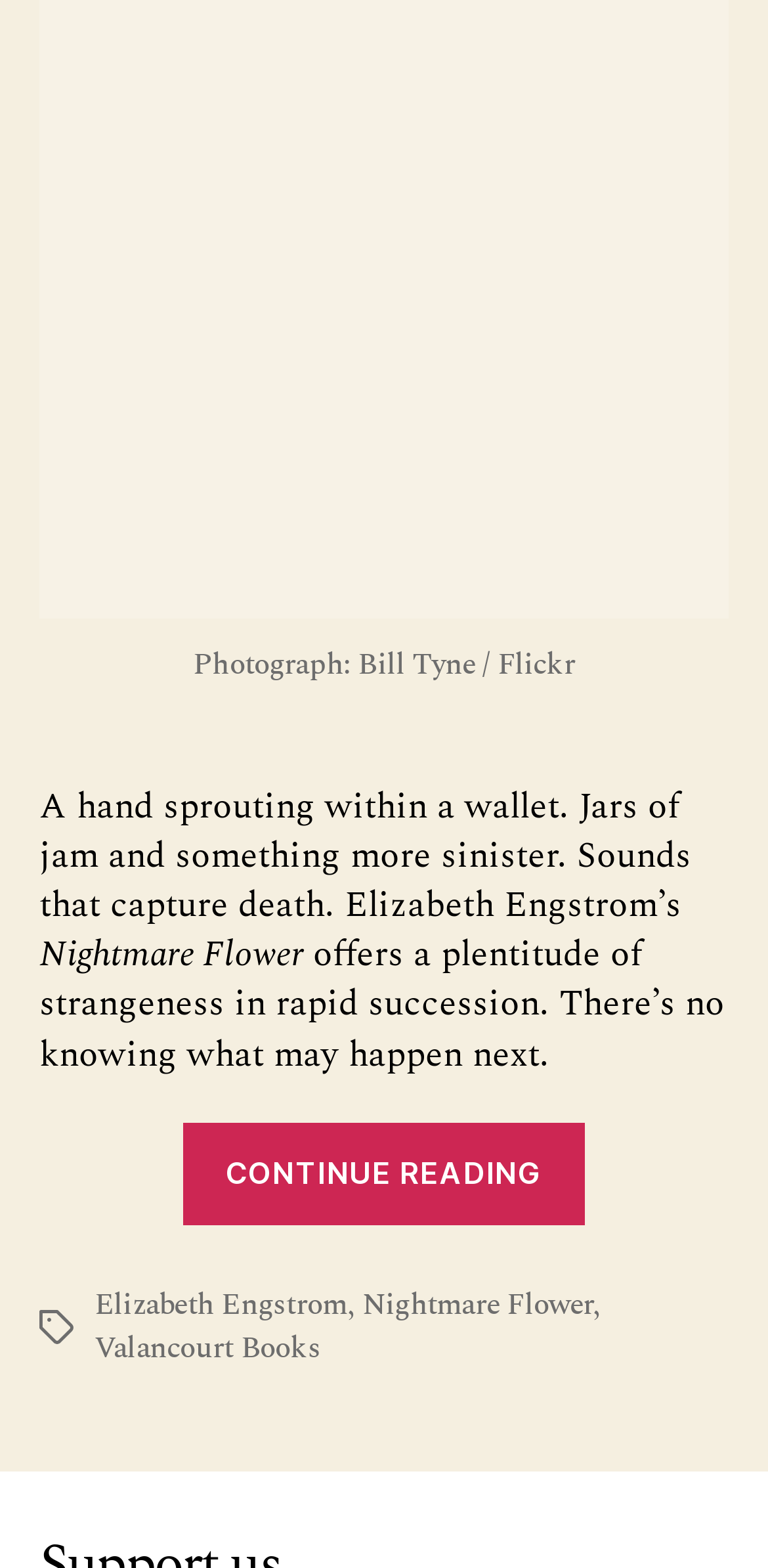Who is the author of the book?
Provide a well-explained and detailed answer to the question.

The author of the book can be found in the text 'Nightmare Flower by Elizabeth Engstrom review – a unique and utterly creative voice' which is a link on the webpage, and also as a separate link 'Elizabeth Engstrom' on the webpage.